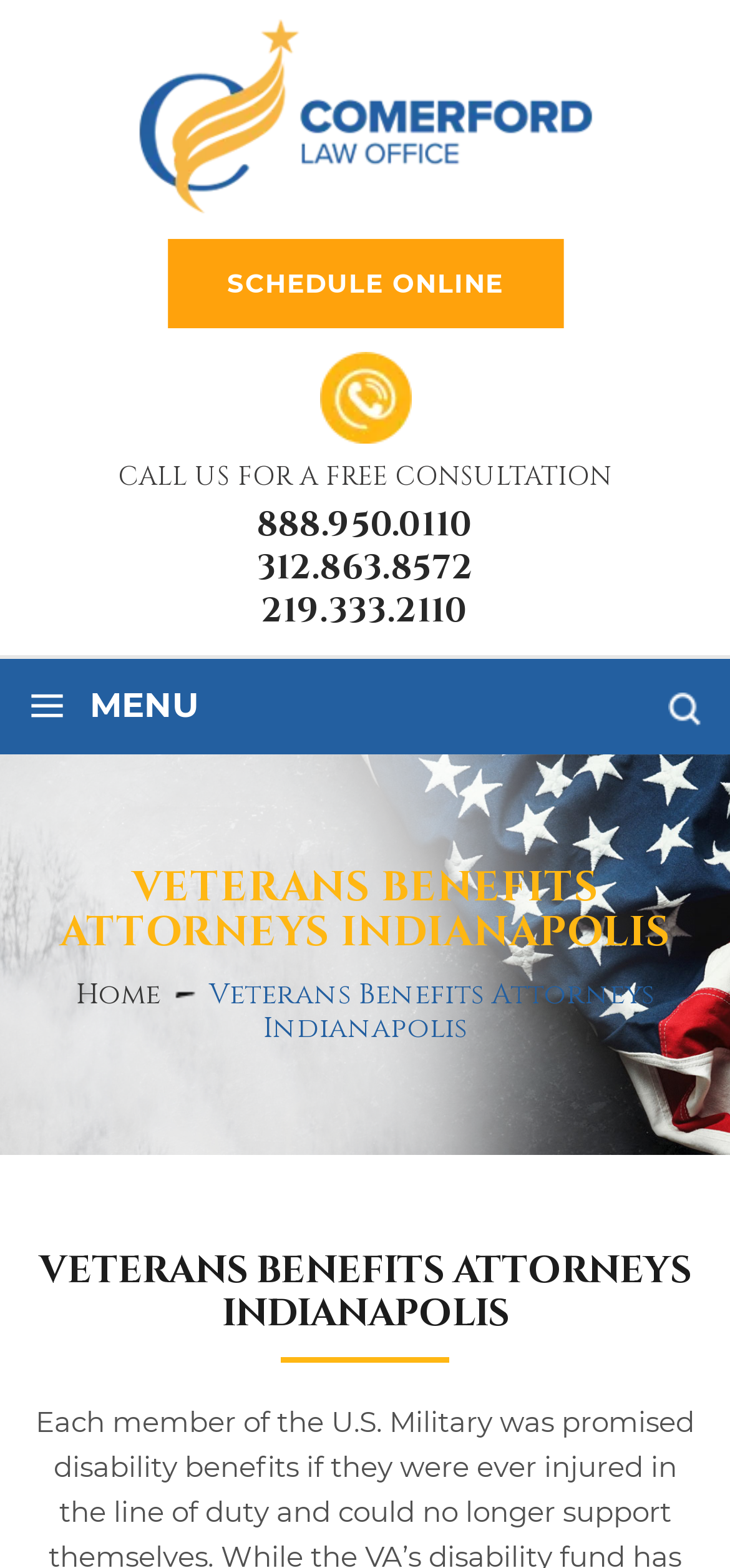Identify the webpage's primary heading and generate its text.

VETERANS BENEFITS ATTORNEYS INDIANAPOLIS